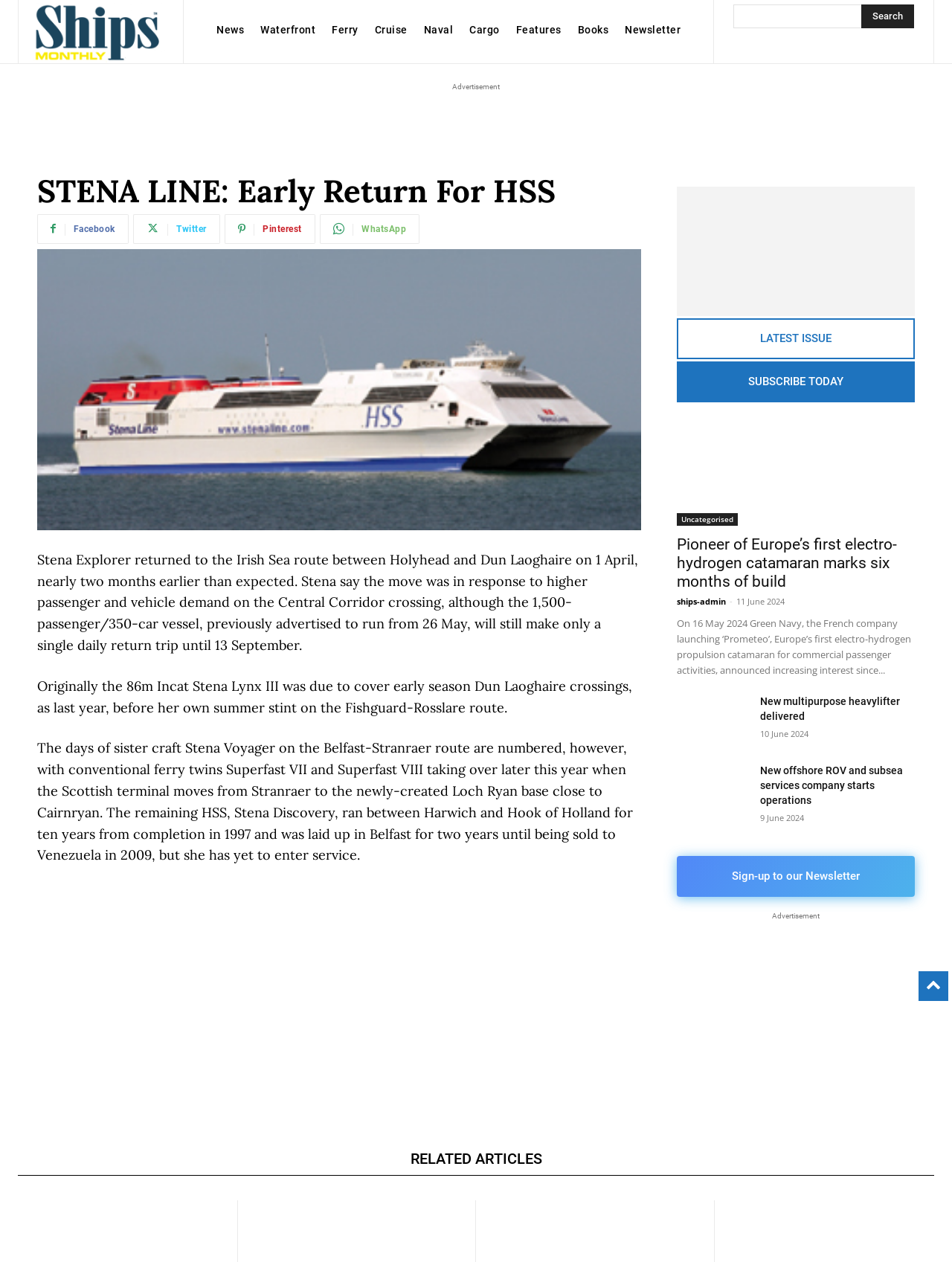Please respond in a single word or phrase: 
What type of content is featured on this webpage?

News articles